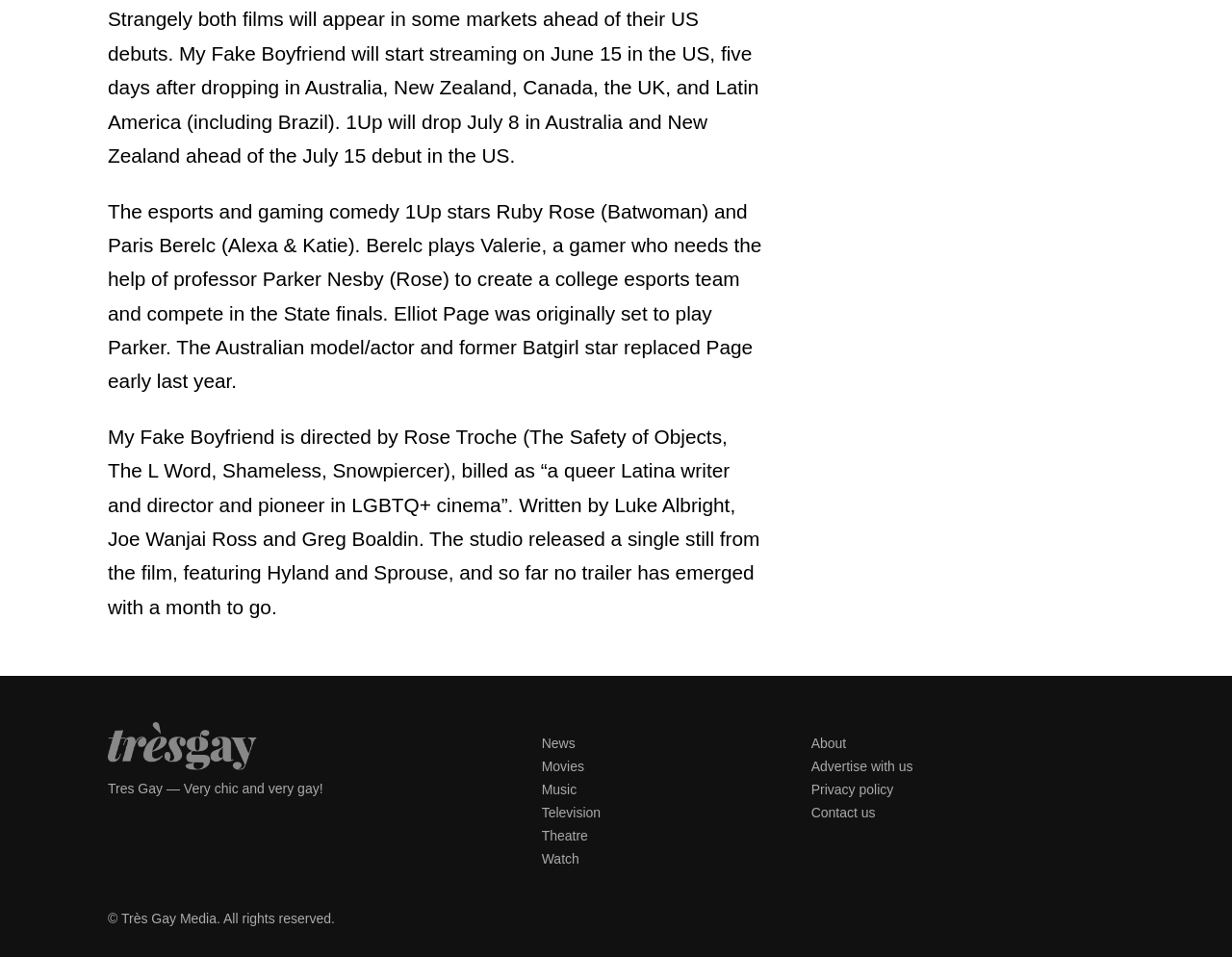Find the bounding box coordinates of the element to click in order to complete the given instruction: "Click on About."

[0.658, 0.769, 0.687, 0.785]